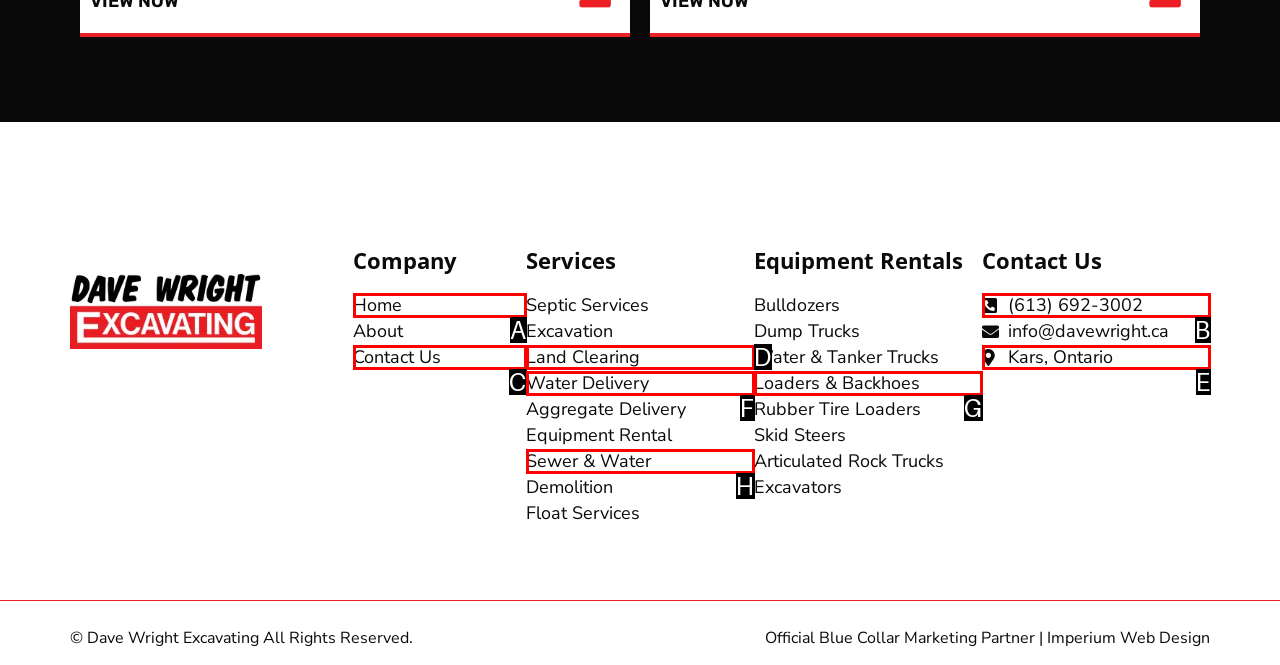Tell me which one HTML element best matches the description: Loaders & Backhoes
Answer with the option's letter from the given choices directly.

G